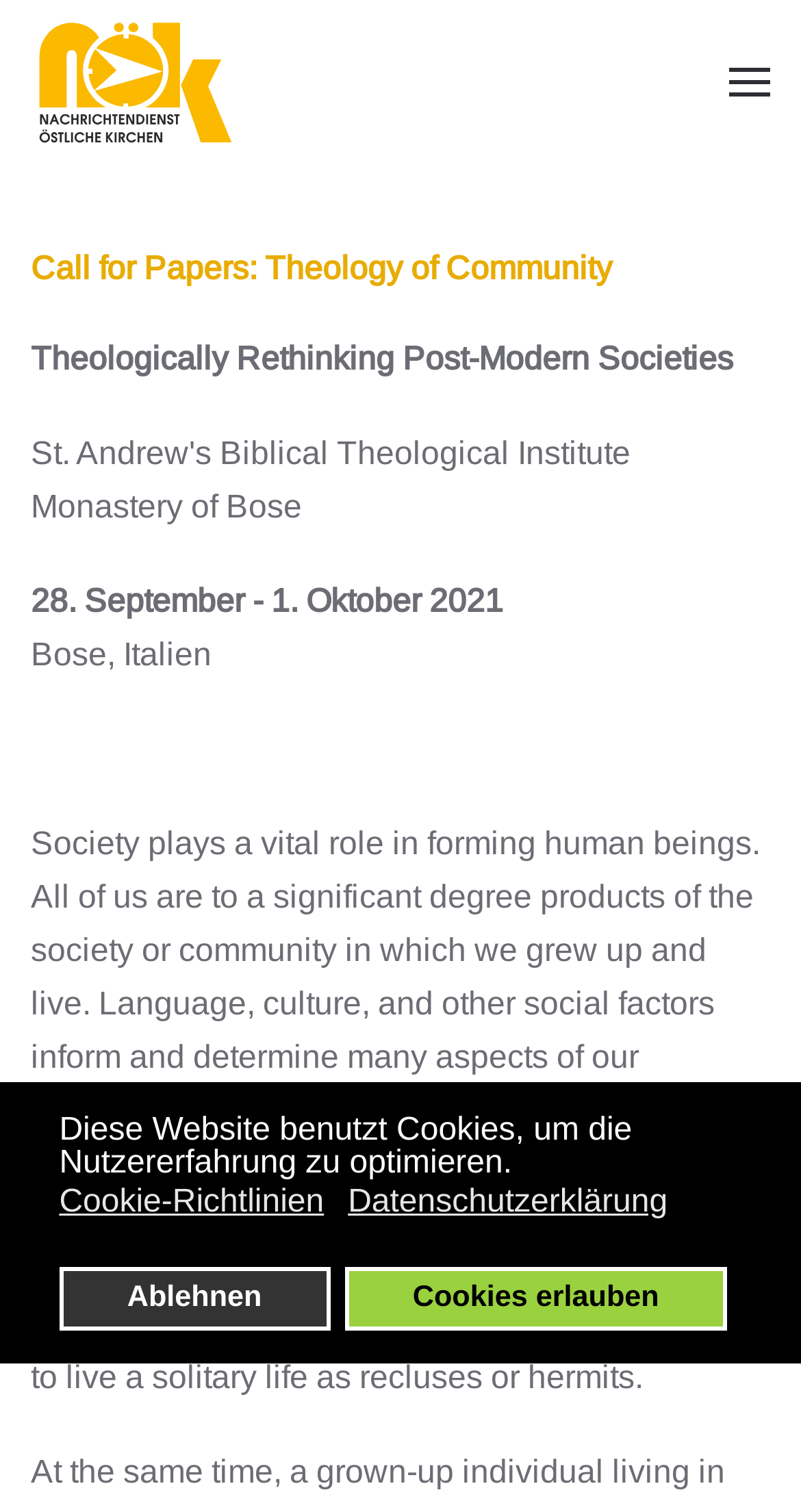What is the application deadline? Look at the image and give a one-word or short phrase answer.

1. Juni 2021